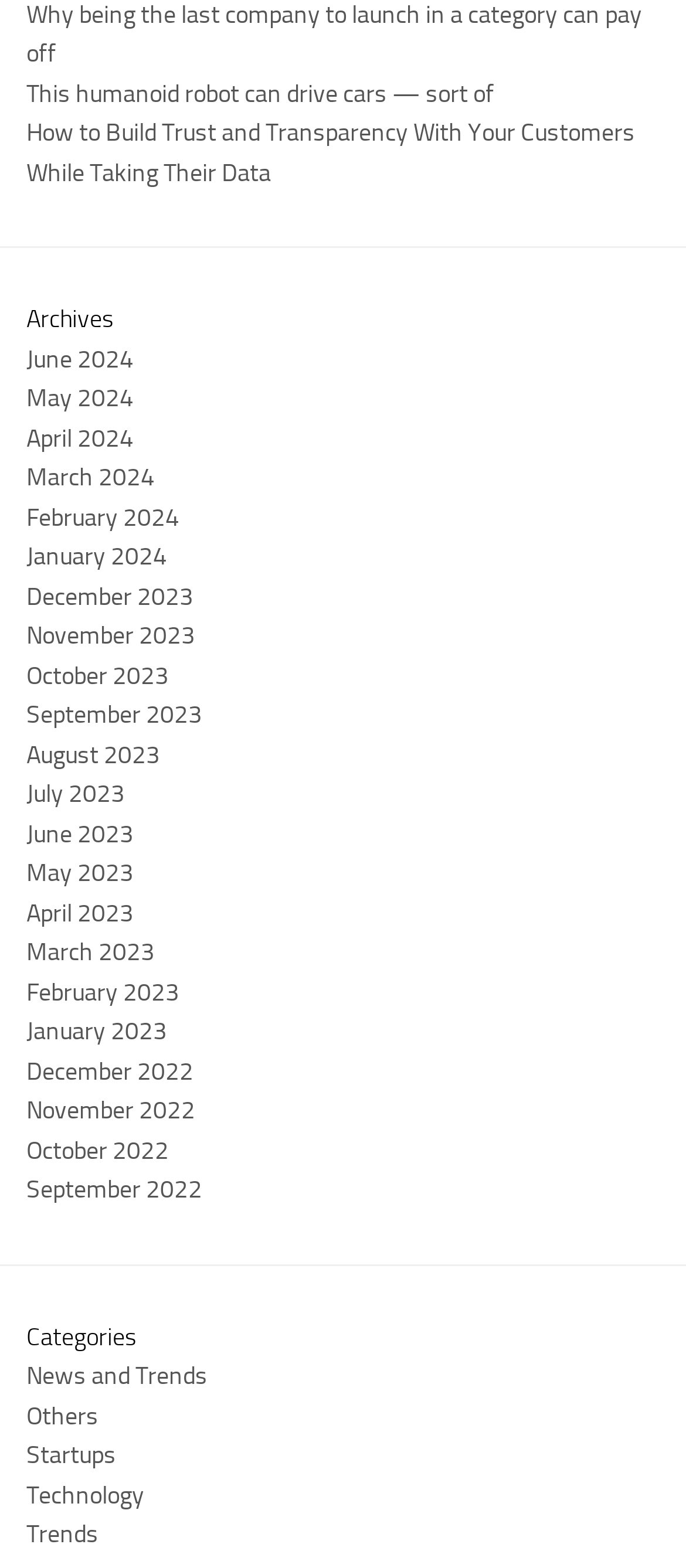What type of content is archived on this webpage?
Based on the visual details in the image, please answer the question thoroughly.

Based on the links provided under the 'Archives' heading, it appears that this webpage archives news articles, with links to specific months and years.